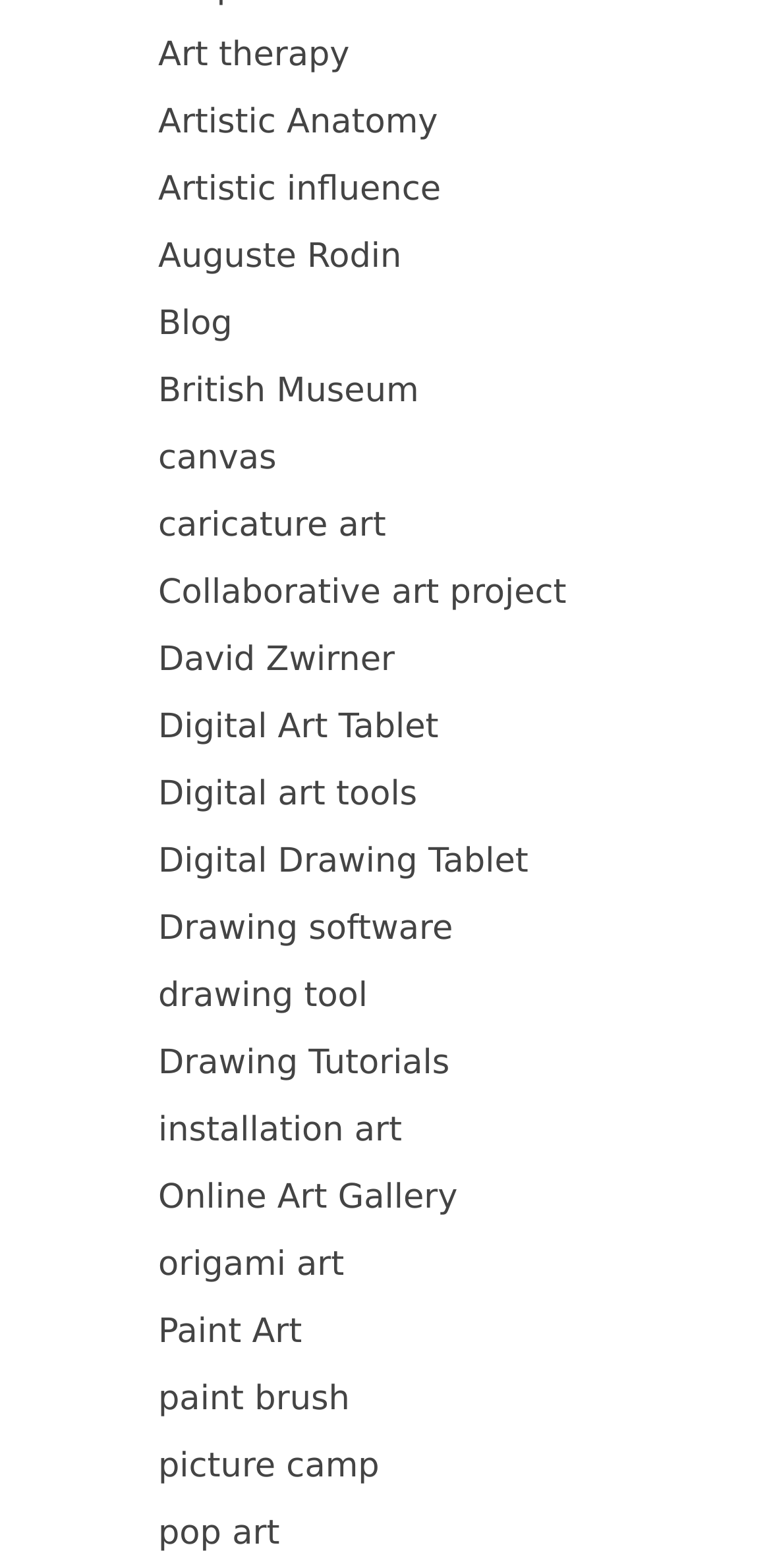Locate the bounding box coordinates of the area to click to fulfill this instruction: "Learn about Drawing Tutorials". The bounding box should be presented as four float numbers between 0 and 1, in the order [left, top, right, bottom].

[0.205, 0.665, 0.583, 0.691]